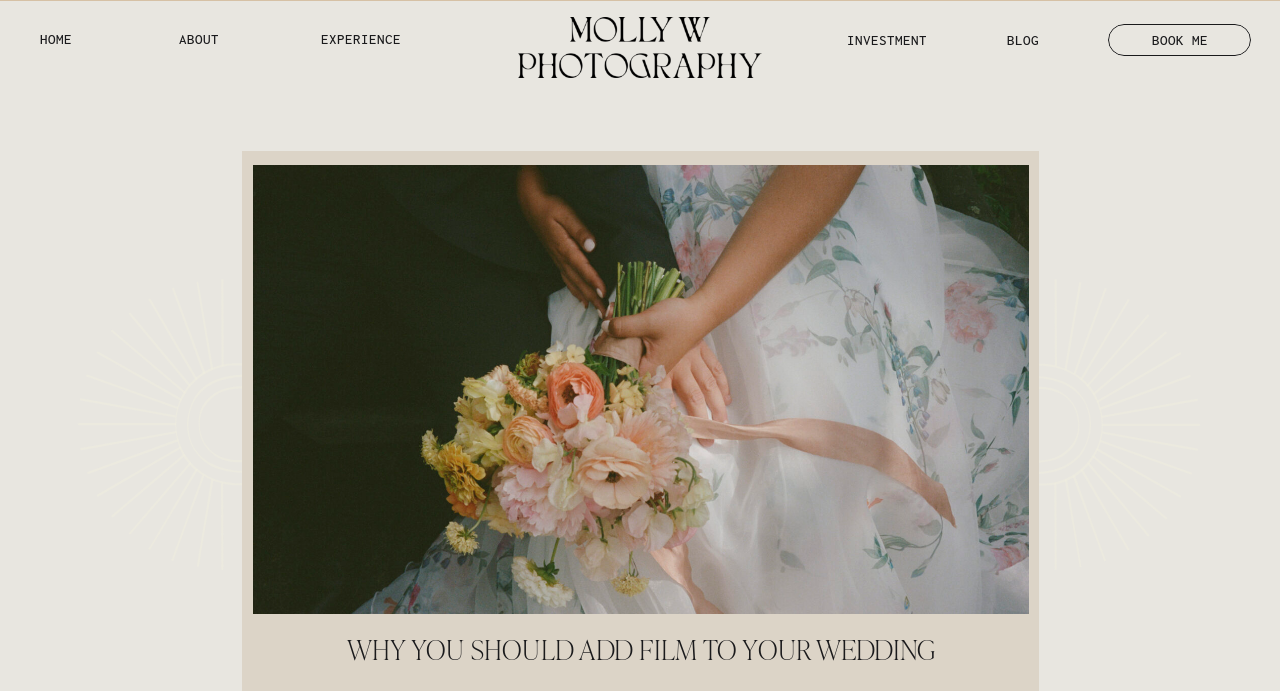Please identify the bounding box coordinates of where to click in order to follow the instruction: "View the EXPERIENCE page".

[0.251, 0.038, 0.305, 0.067]